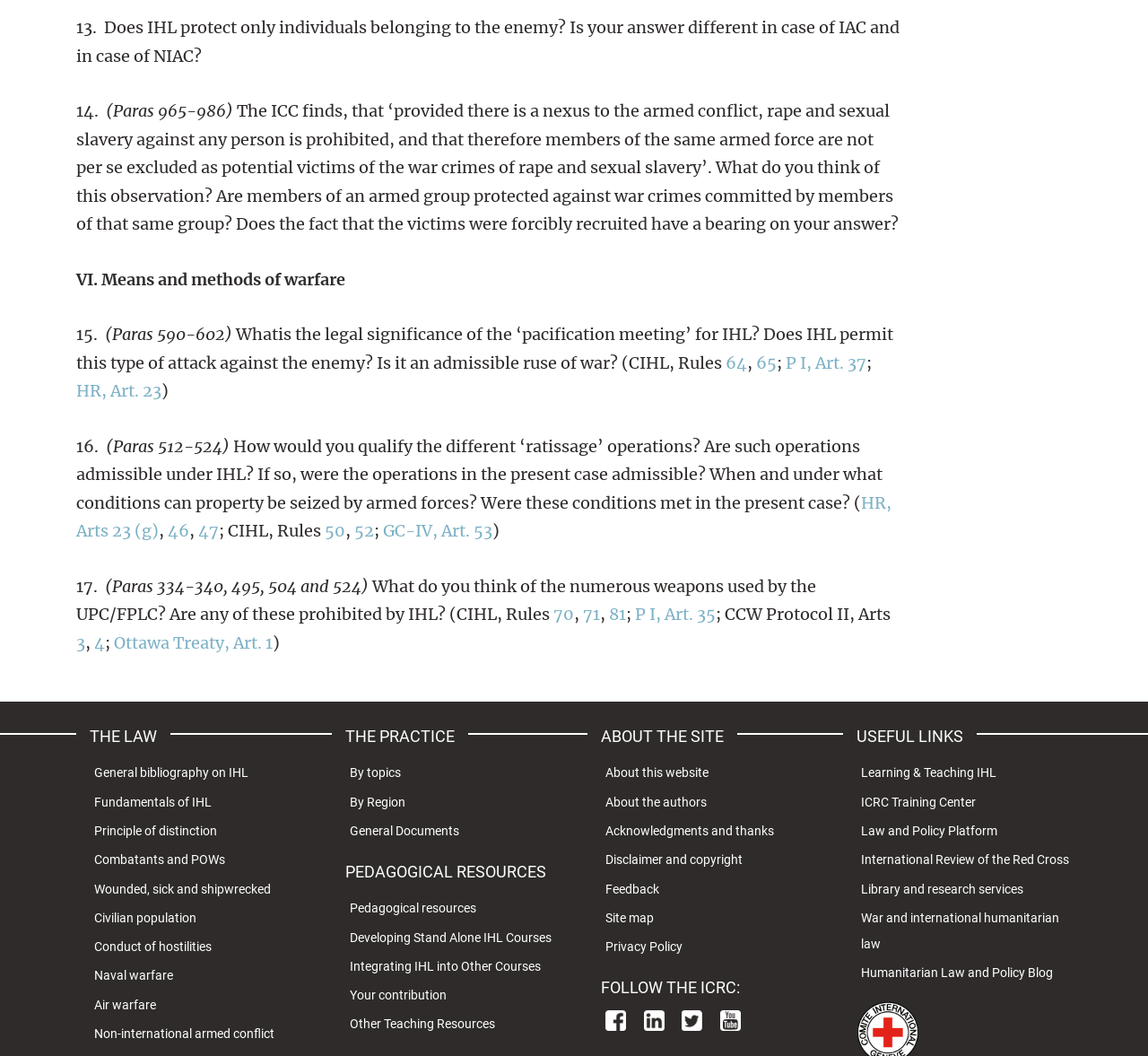What is the first question in the section 'THE LAW'?
Provide a concise answer using a single word or phrase based on the image.

13.